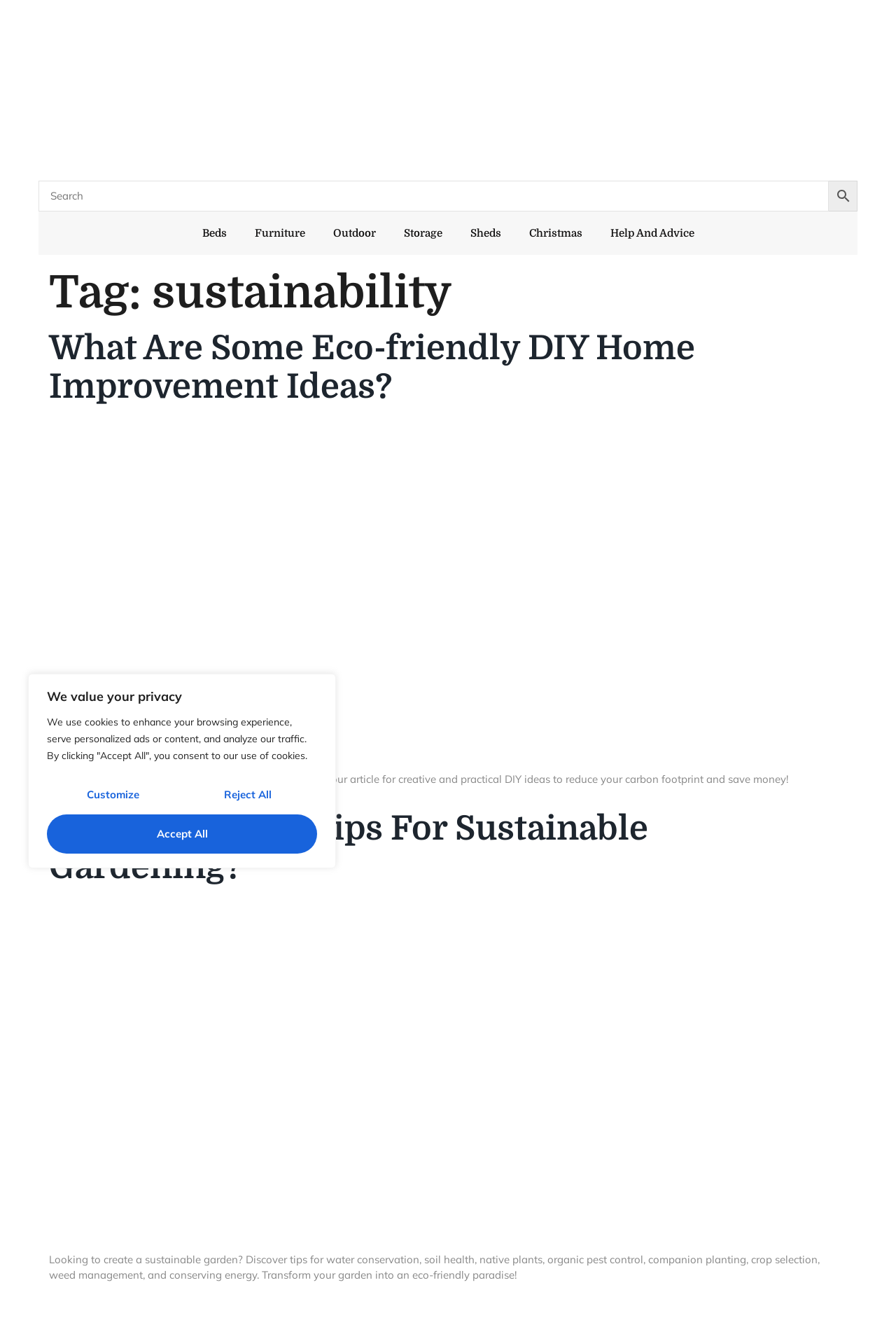Using the element description provided, determine the bounding box coordinates in the format (top-left x, top-left y, bottom-right x, bottom-right y). Ensure that all values are floating point numbers between 0 and 1. Element description: parent_node: Search name="s" placeholder="Search"

[0.043, 0.136, 0.925, 0.159]